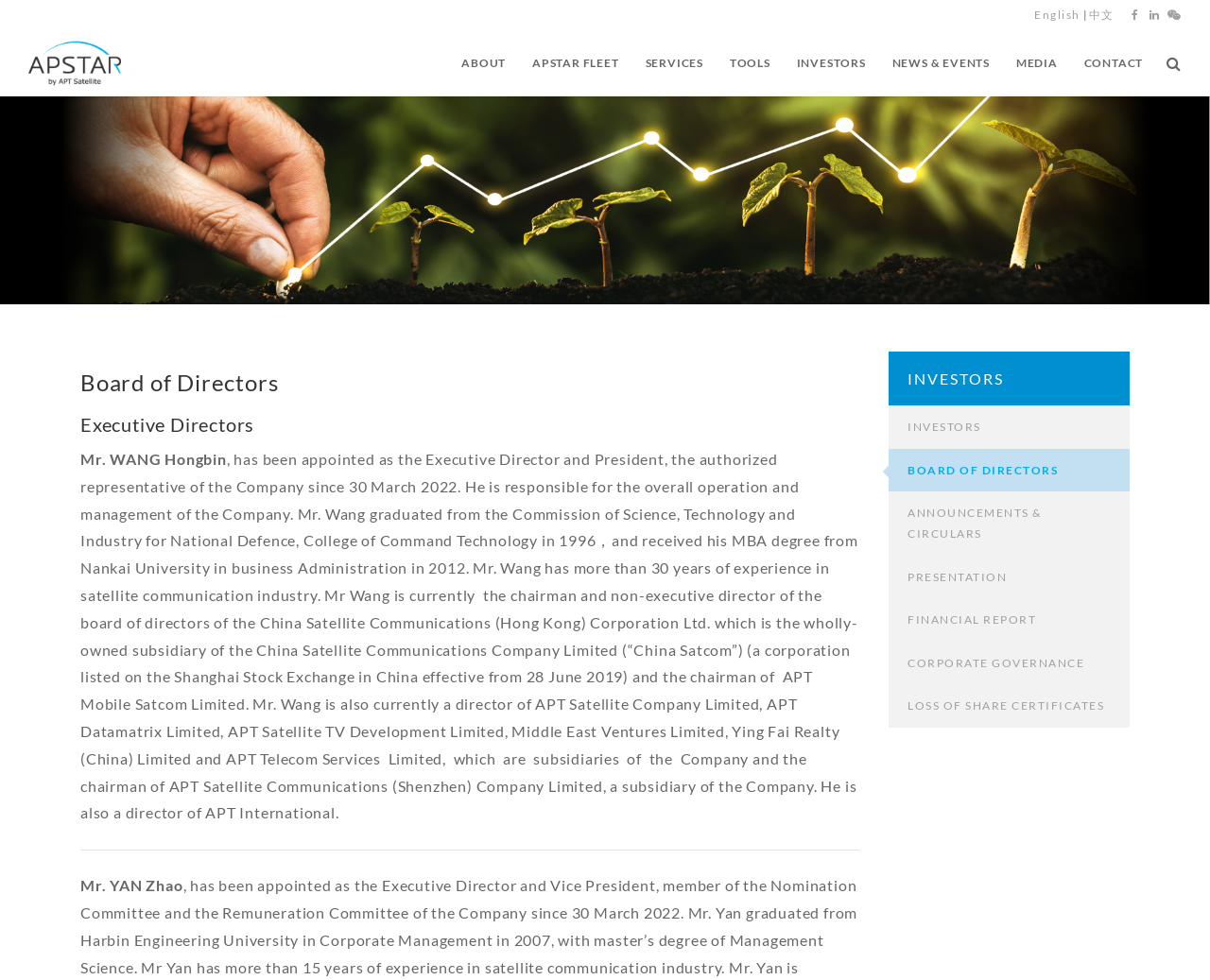Identify the bounding box coordinates of the specific part of the webpage to click to complete this instruction: "Learn about 'Rash from antibiotics'".

None